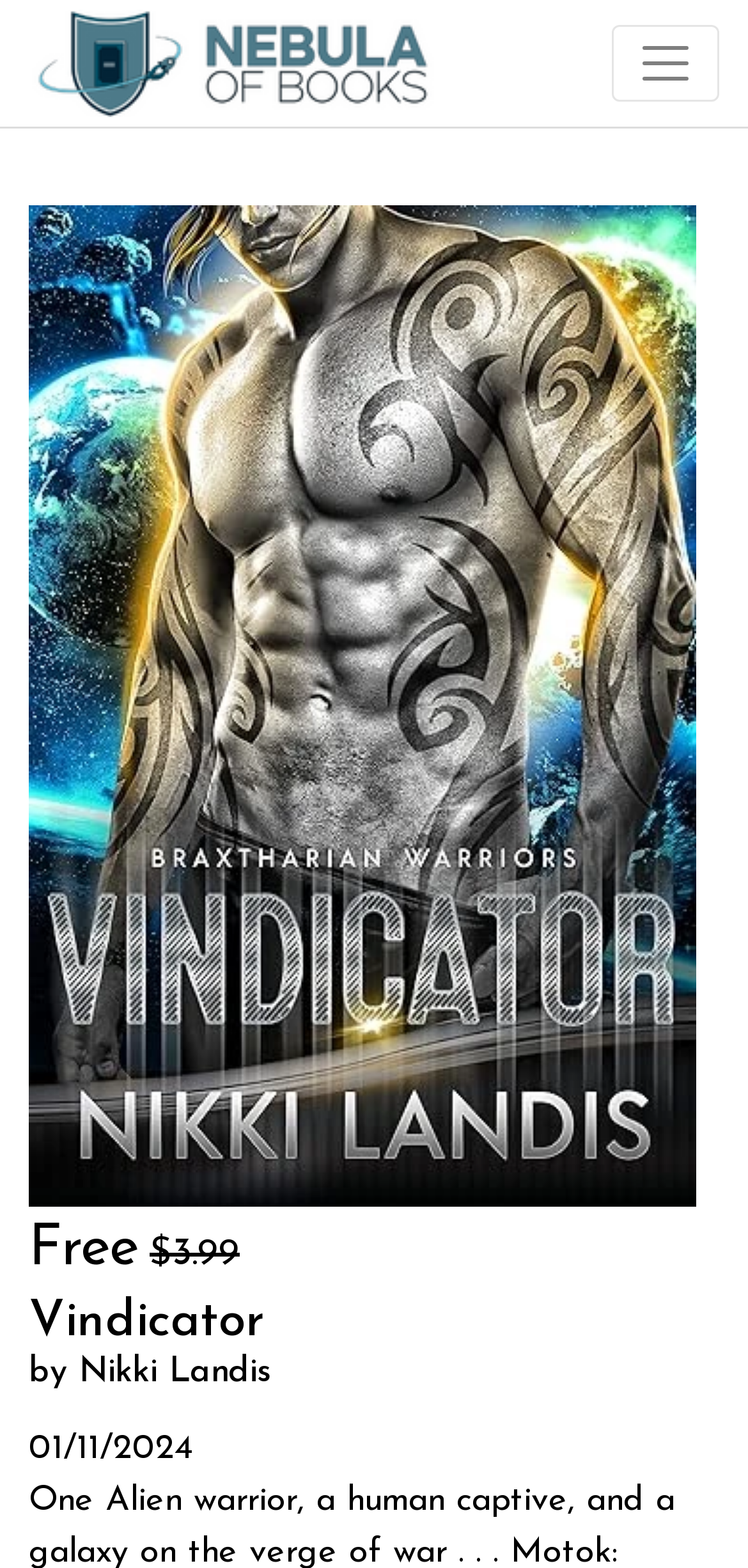What is the button at the top right corner for?
Answer the question based on the image using a single word or a brief phrase.

Unknown